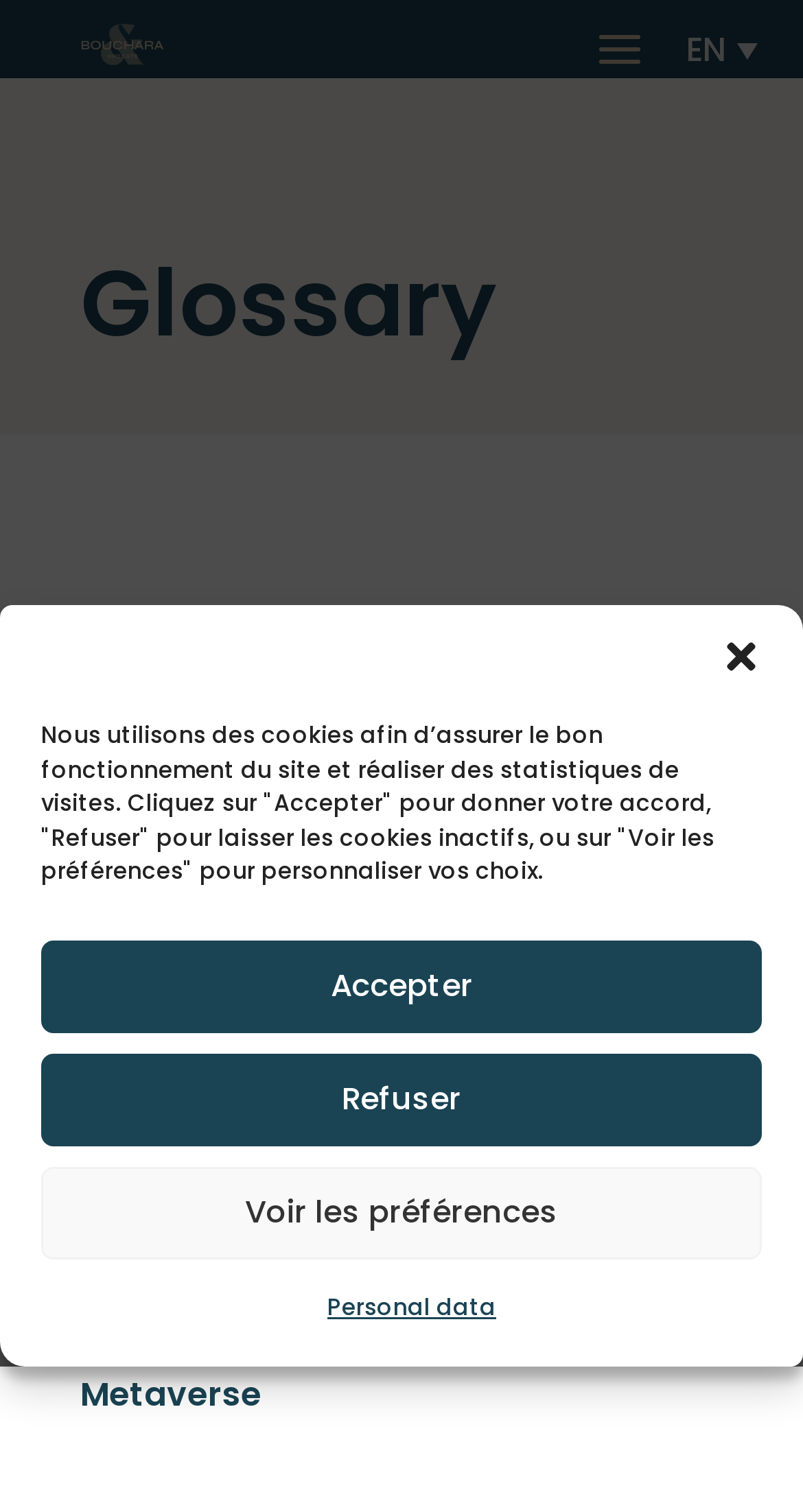Using the provided description: "B", find the bounding box coordinates of the corresponding UI element. The output should be four float numbers between 0 and 1, in the format [left, top, right, bottom].

[0.144, 0.702, 0.179, 0.733]